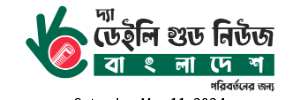Look at the image and answer the question in detail:
What is the significance of the graphic element?

The distinctive graphic element incorporated into the logo design symbolizes communication and information sharing, reflecting the publication's commitment to delivering news and updates to its audience.